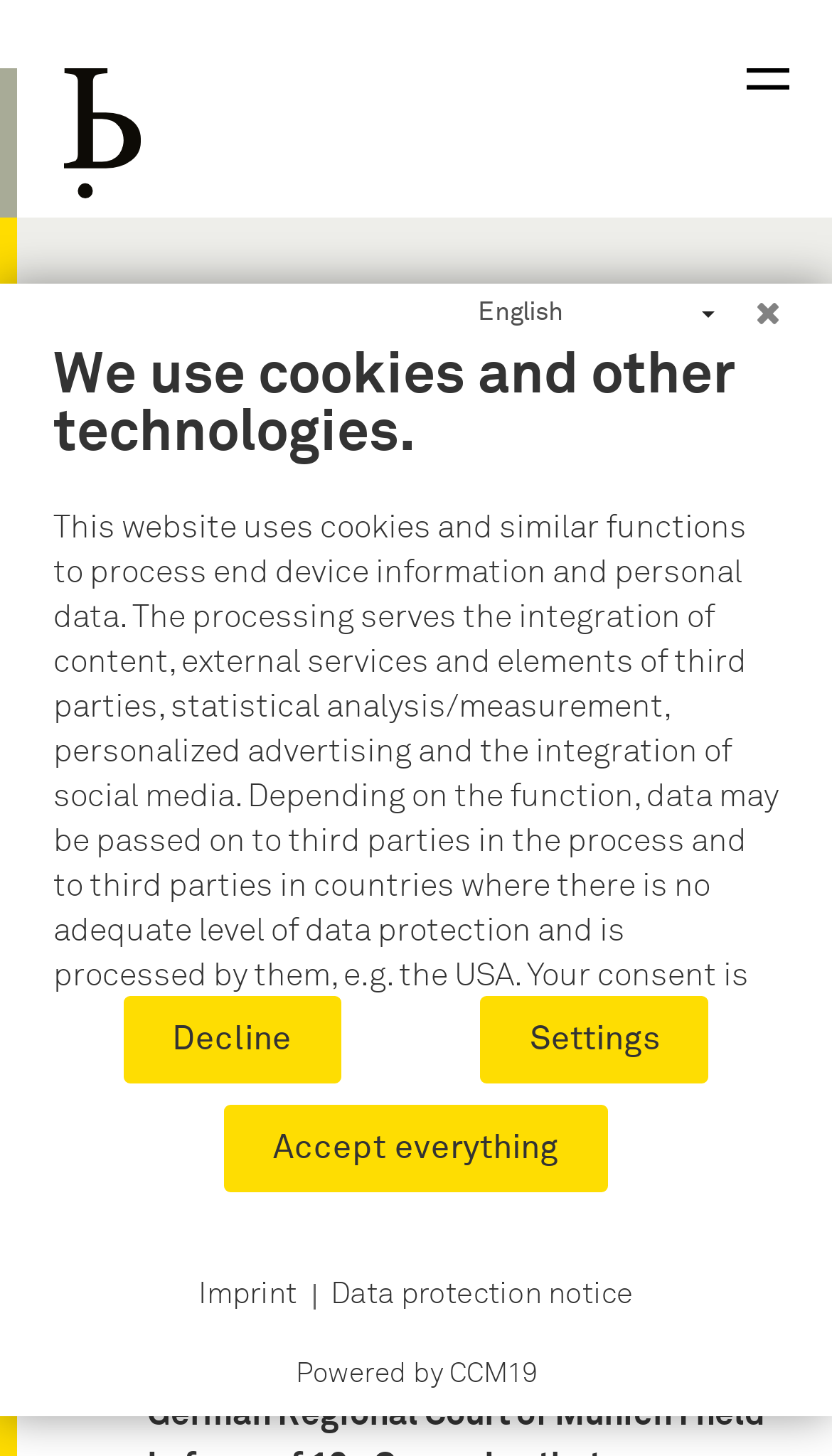Kindly determine the bounding box coordinates for the clickable area to achieve the given instruction: "Click the BARDEHLE PAGENBERG link".

[0.077, 0.075, 0.169, 0.105]